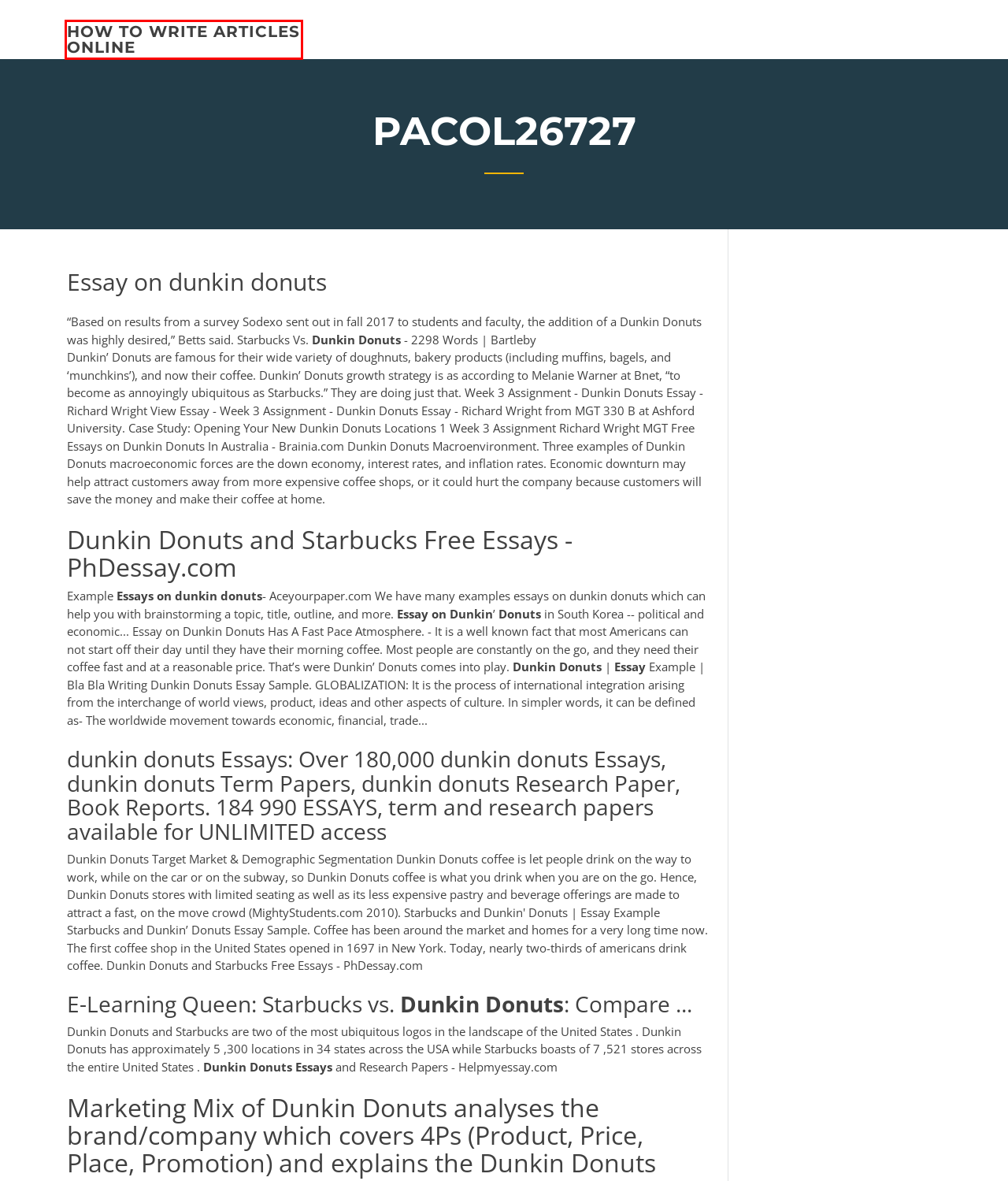You have a screenshot of a webpage with a red rectangle bounding box around an element. Identify the best matching webpage description for the new page that appears after clicking the element in the bounding box. The descriptions are:
A. Point of view essay sample nqdgr
B. Application for police academy essay fqthz
C. Road rage essay hqqbg
D. Journalism research paper fbrlv
E. A hero is born essay ojaqa
F. Ethics essay topics vrntd
G. Bullying essays papers vsuvn
H. how to write articles online - essaytyper2020qlng.web.app

H